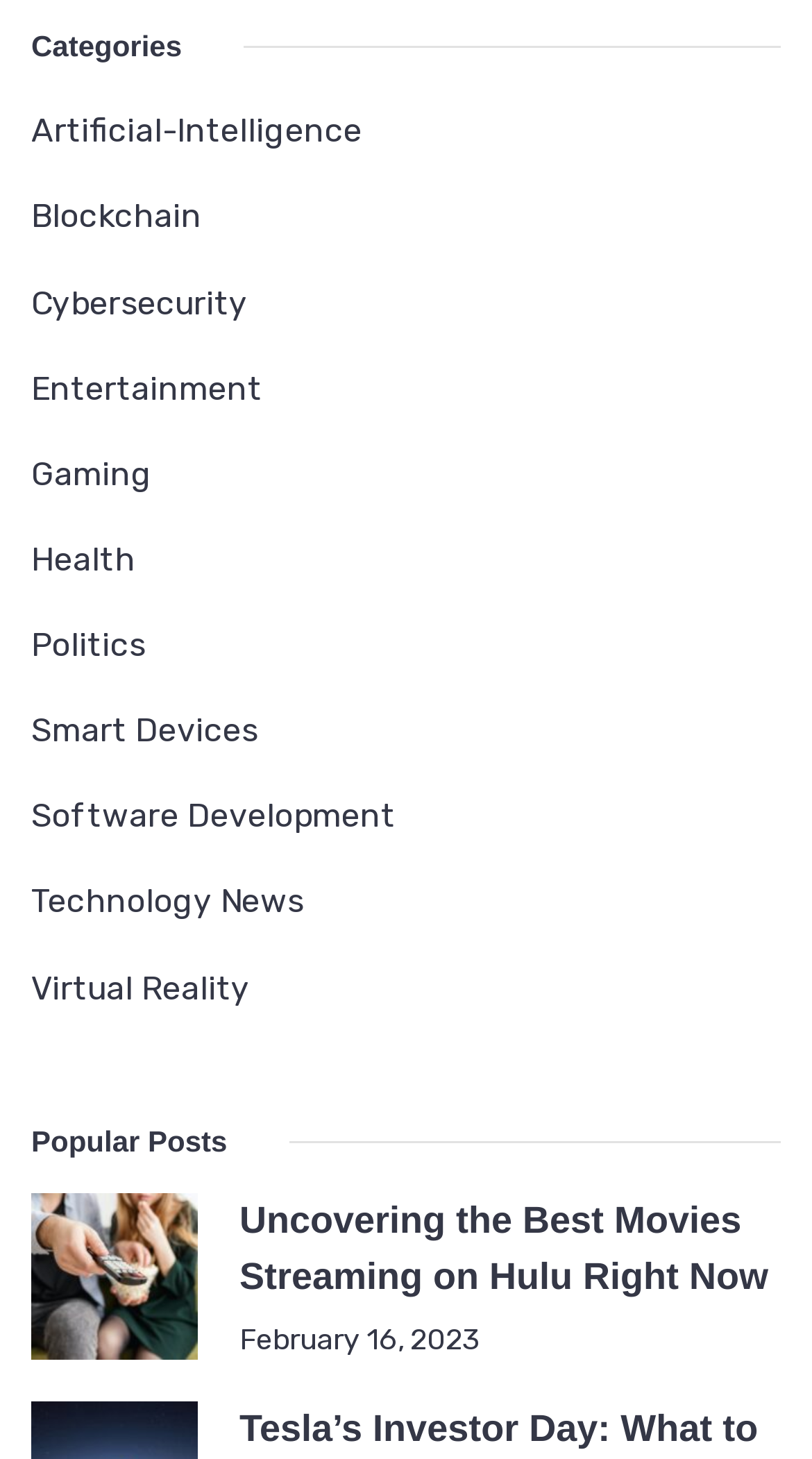What is the purpose of this webpage?
Analyze the image and provide a thorough answer to the question.

Based on the structure and content of the webpage, it appears to be a news or article website, providing information on various categories and popular posts. The presence of headings, links, and dates suggests that the webpage is intended to provide news and articles to users.